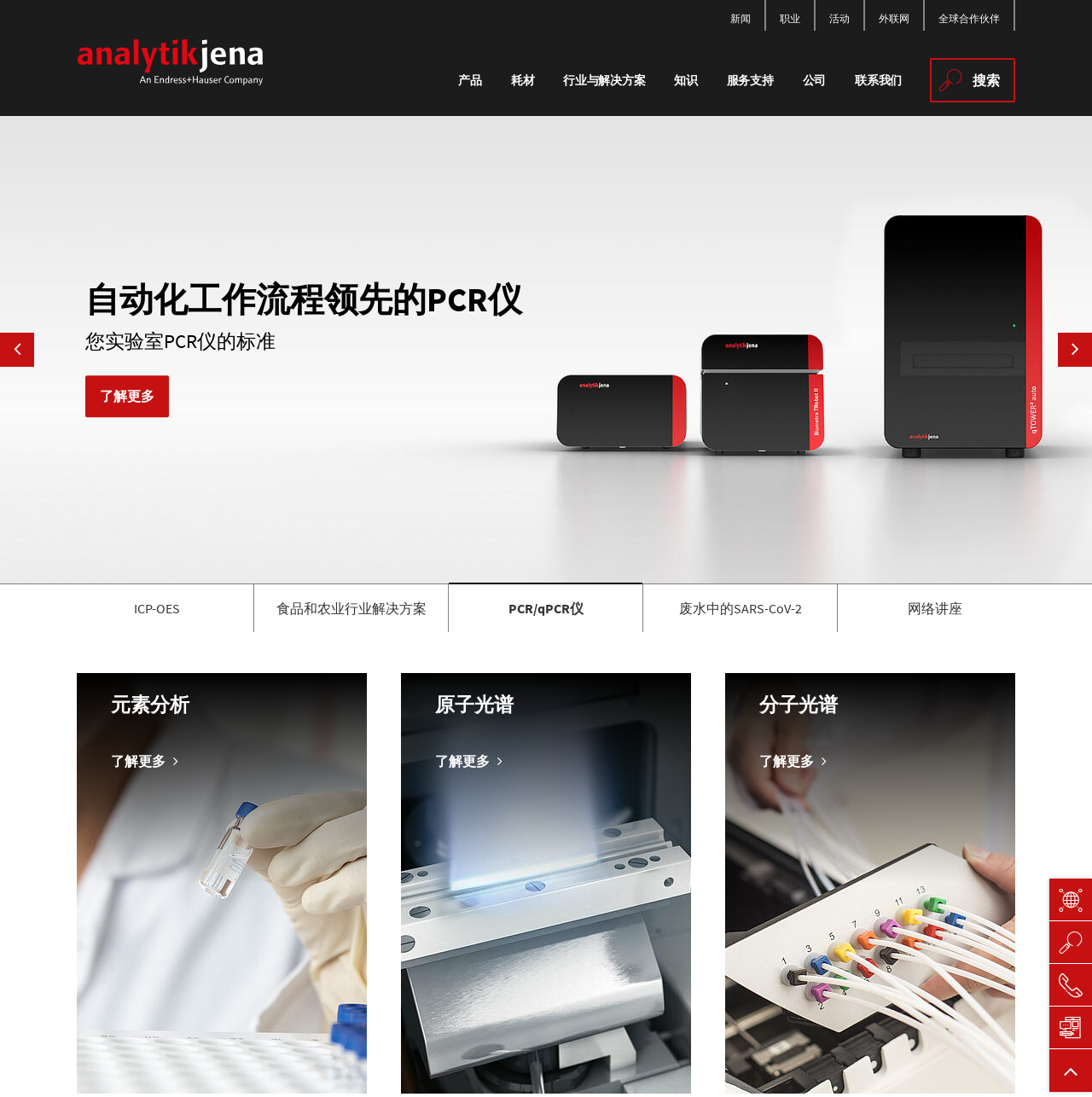Please find the bounding box coordinates (top-left x, top-left y, bottom-right x, bottom-right y) in the screenshot for the UI element described as follows: 分子光谱 了解更多

[0.664, 0.614, 0.93, 0.997]